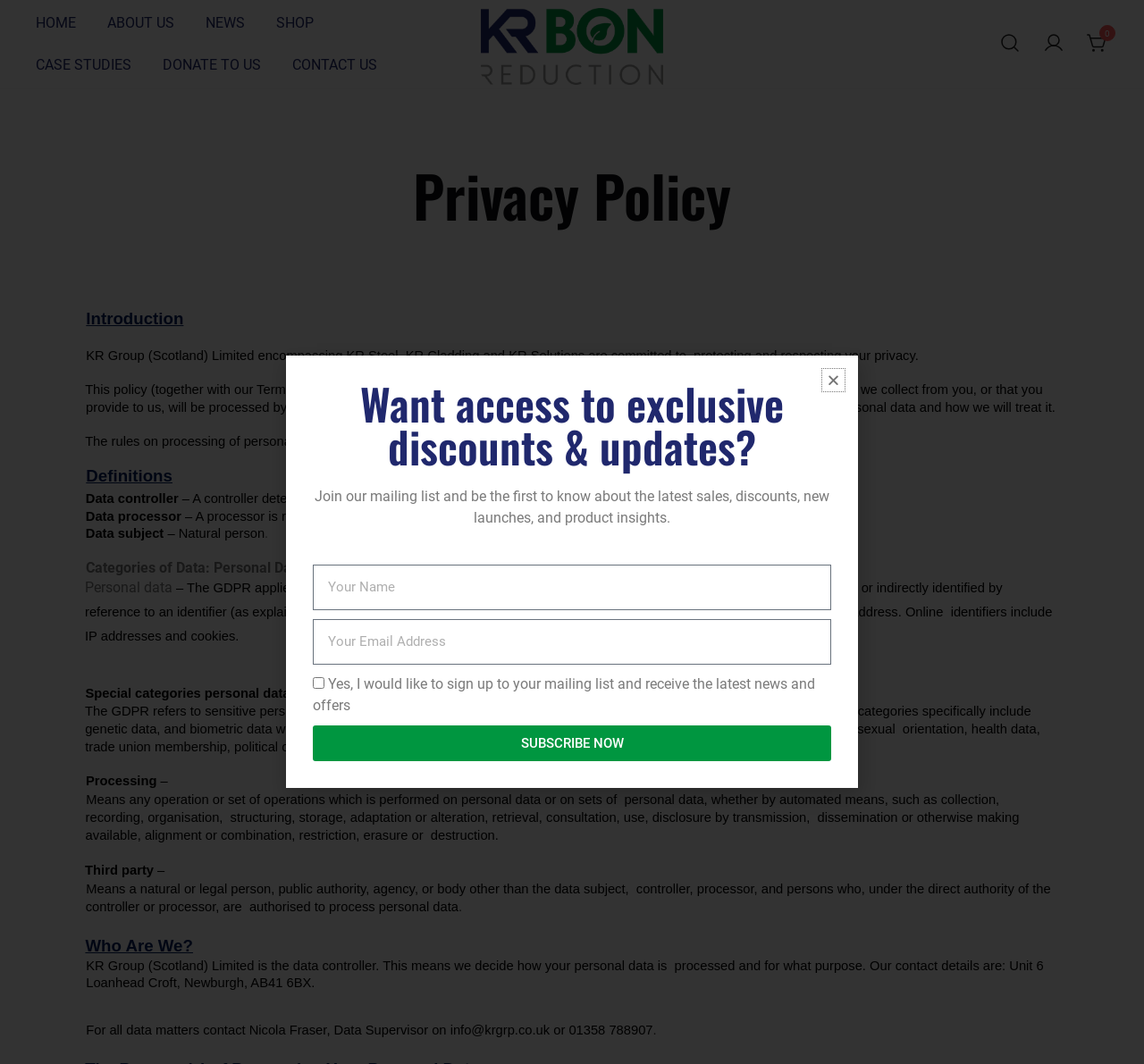Determine the bounding box coordinates of the UI element that matches the following description: "parent_node: 0 title="Your account"". The coordinates should be four float numbers between 0 and 1 in the format [left, top, right, bottom].

[0.912, 0.03, 0.93, 0.053]